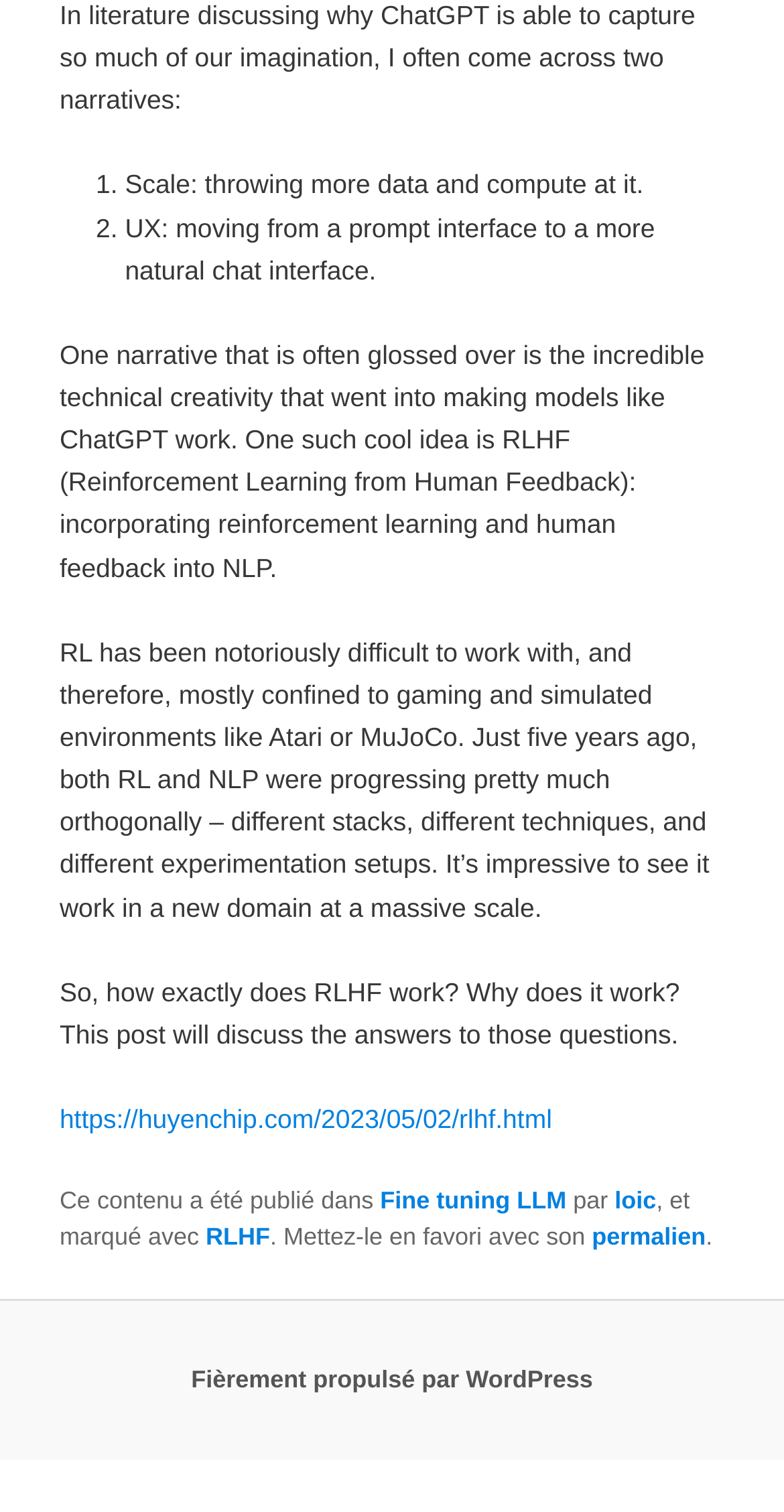Who is the author of the article?
Please ensure your answer is as detailed and informative as possible.

The author of the article can be found in the footer section of the webpage. The text 'Ce contenu a été publié dans Fine tuning LLM par loic' indicates that the author of the article is loic.